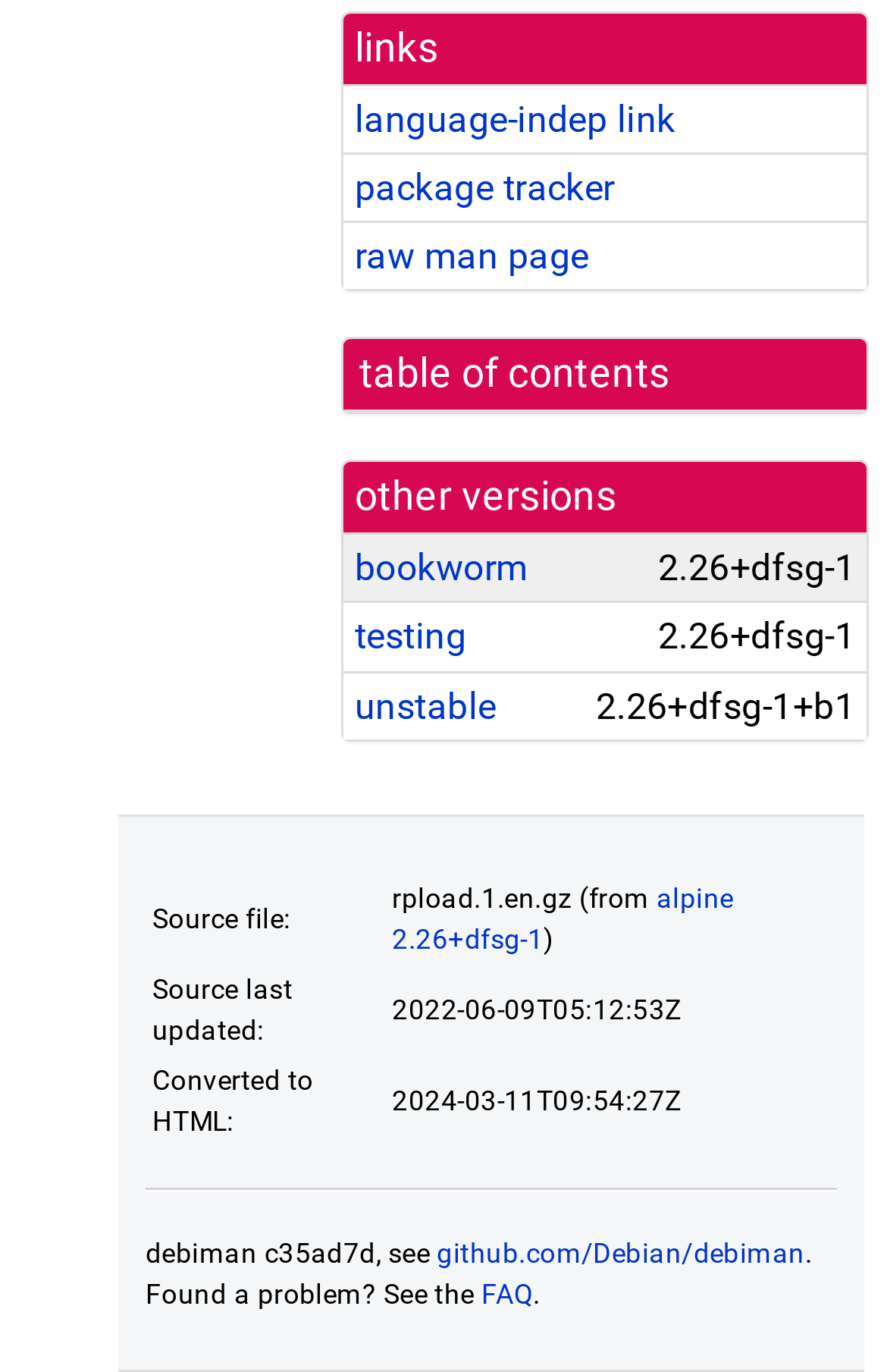Highlight the bounding box coordinates of the element that should be clicked to carry out the following instruction: "click on the 'language-indep link' link". The coordinates must be given as four float numbers ranging from 0 to 1, i.e., [left, top, right, bottom].

[0.4, 0.071, 0.761, 0.102]